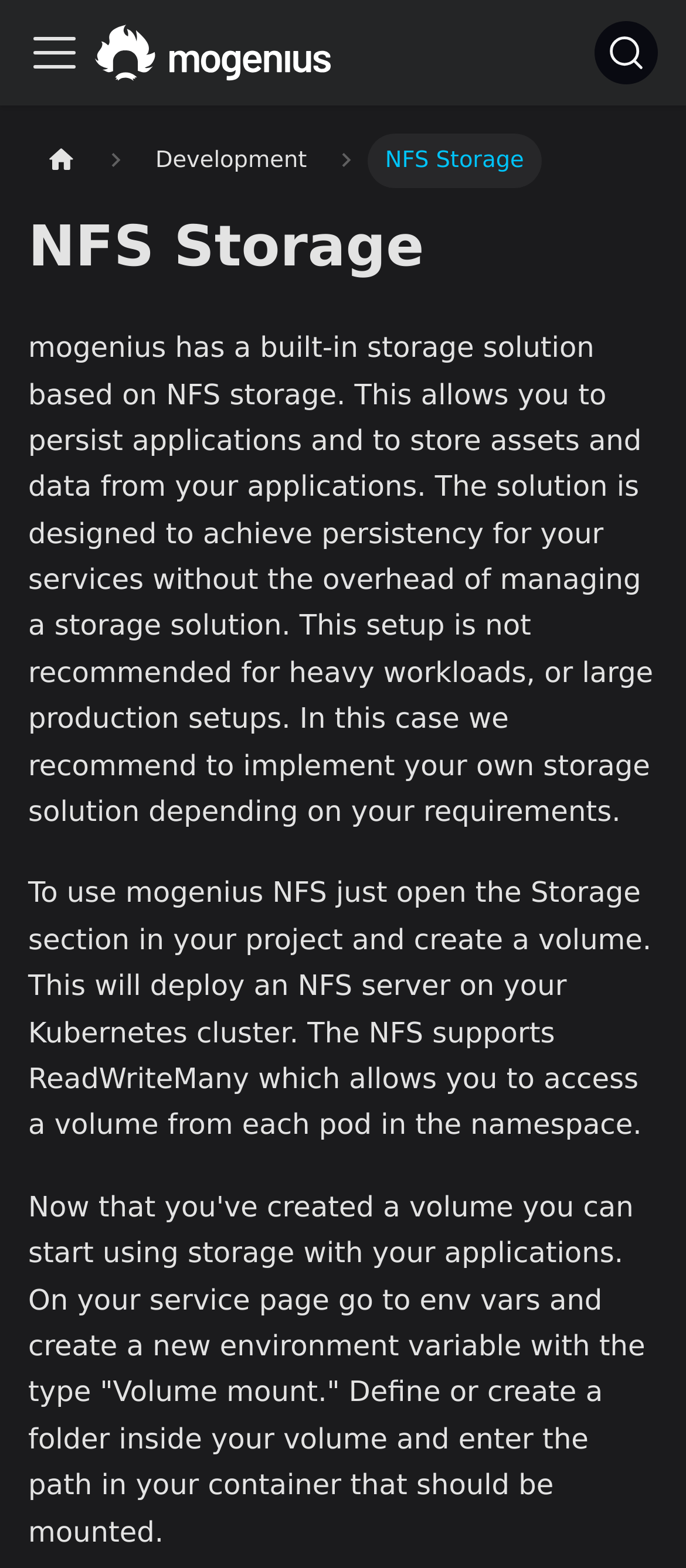What is the purpose of mogenius NFS storage?
Based on the image, answer the question with as much detail as possible.

Based on the webpage content, mogenius NFS storage is designed to persist applications and store assets and data from applications, allowing users to achieve persistency for their services without the overhead of managing a storage solution.